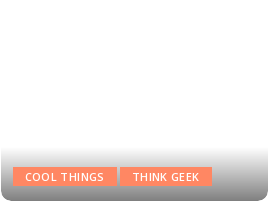Detail every significant feature and component of the image.

The image features a vintage car, a classic old red model, showcased prominently as part of a collection of articles on a webpage. Accompanying the image is a series of links related to engaging topics, including "COOL THINGS" and "THINK GEEK," suggesting a thematic focus on technology, innovation, and items of interest. Below the image, there is a heading titled "Tips for Keeping Your Vintage Vehicle Running Smoothly," indicating that the image is linked to an informative article aimed at vintage car enthusiasts. This combination highlights the significance of the vintage car within the context of automotive care and appreciation, appealing to readers who are passionate about preserving the charm of old vehicles.